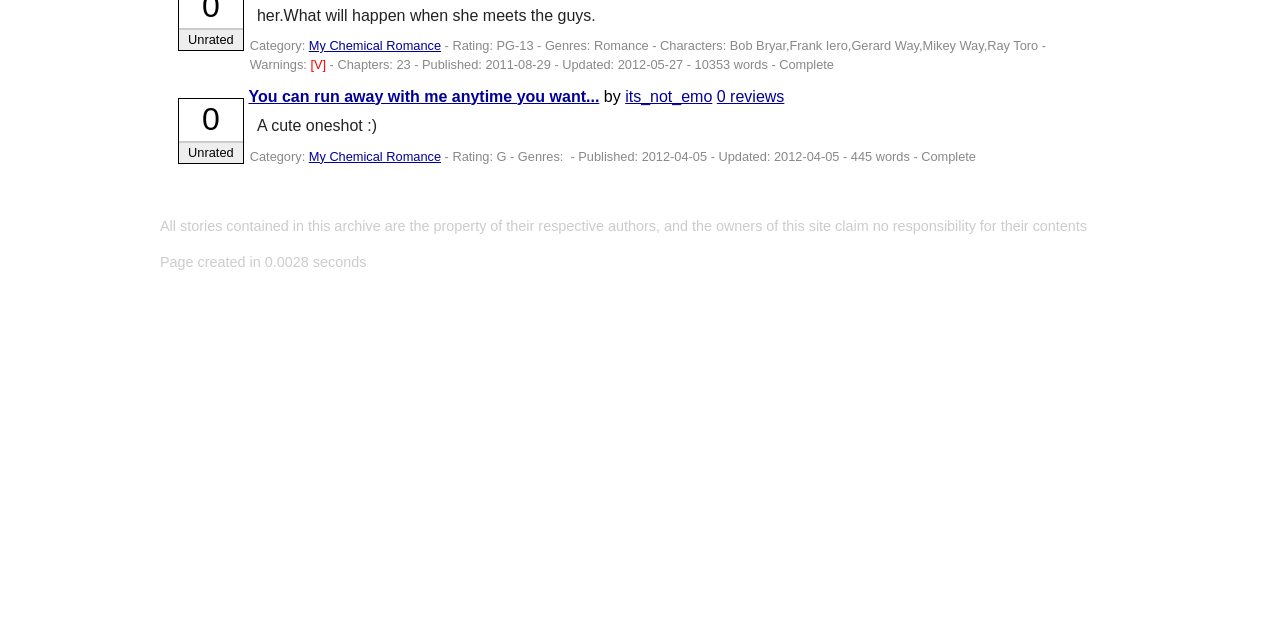Extract the bounding box coordinates for the UI element described by the text: "My Chemical Romance". The coordinates should be in the form of [left, top, right, bottom] with values between 0 and 1.

[0.241, 0.233, 0.345, 0.256]